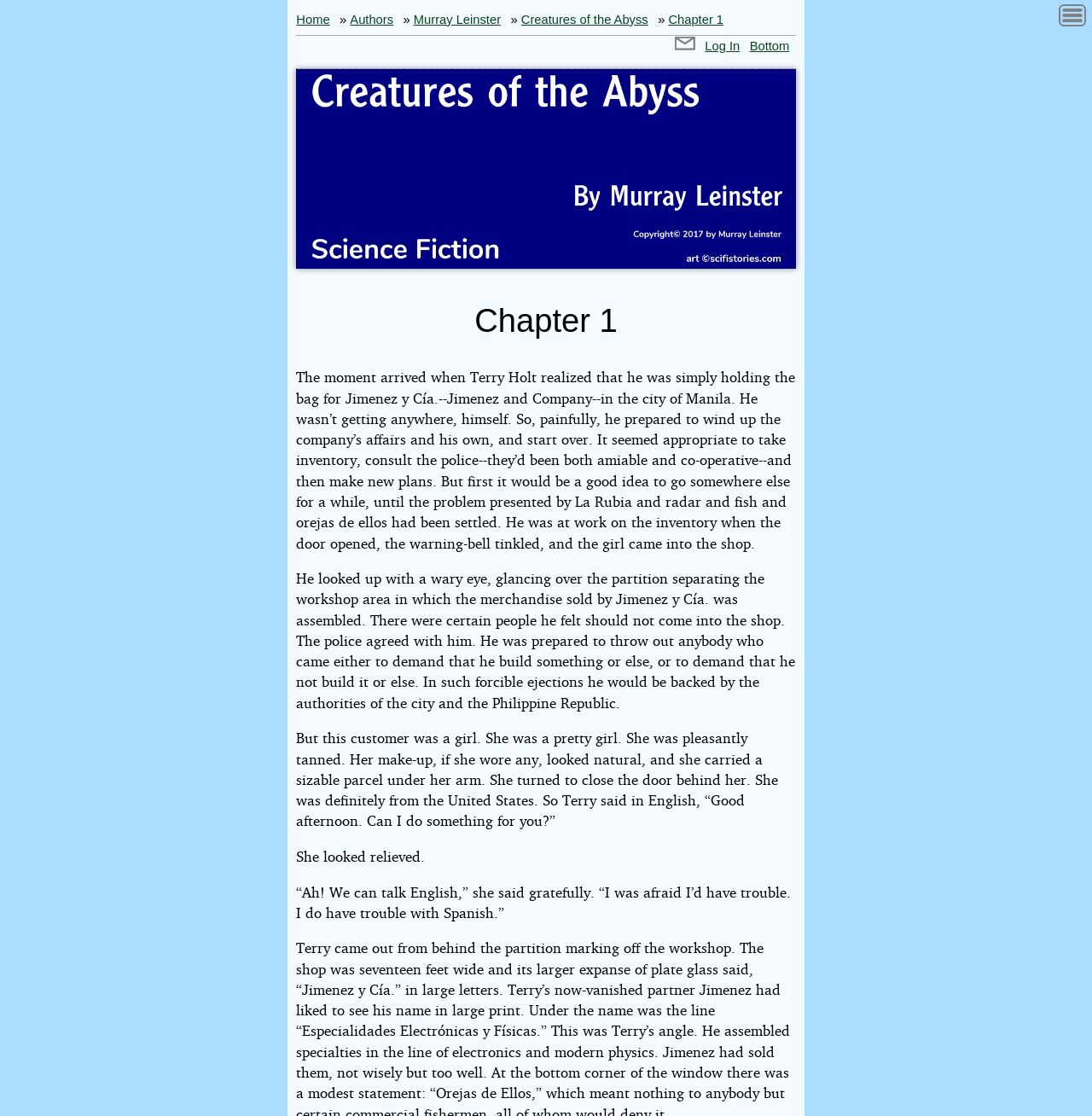Based on the element description: "Home", identify the UI element and provide its bounding box coordinates. Use four float numbers between 0 and 1, [left, top, right, bottom].

[0.271, 0.008, 0.302, 0.027]